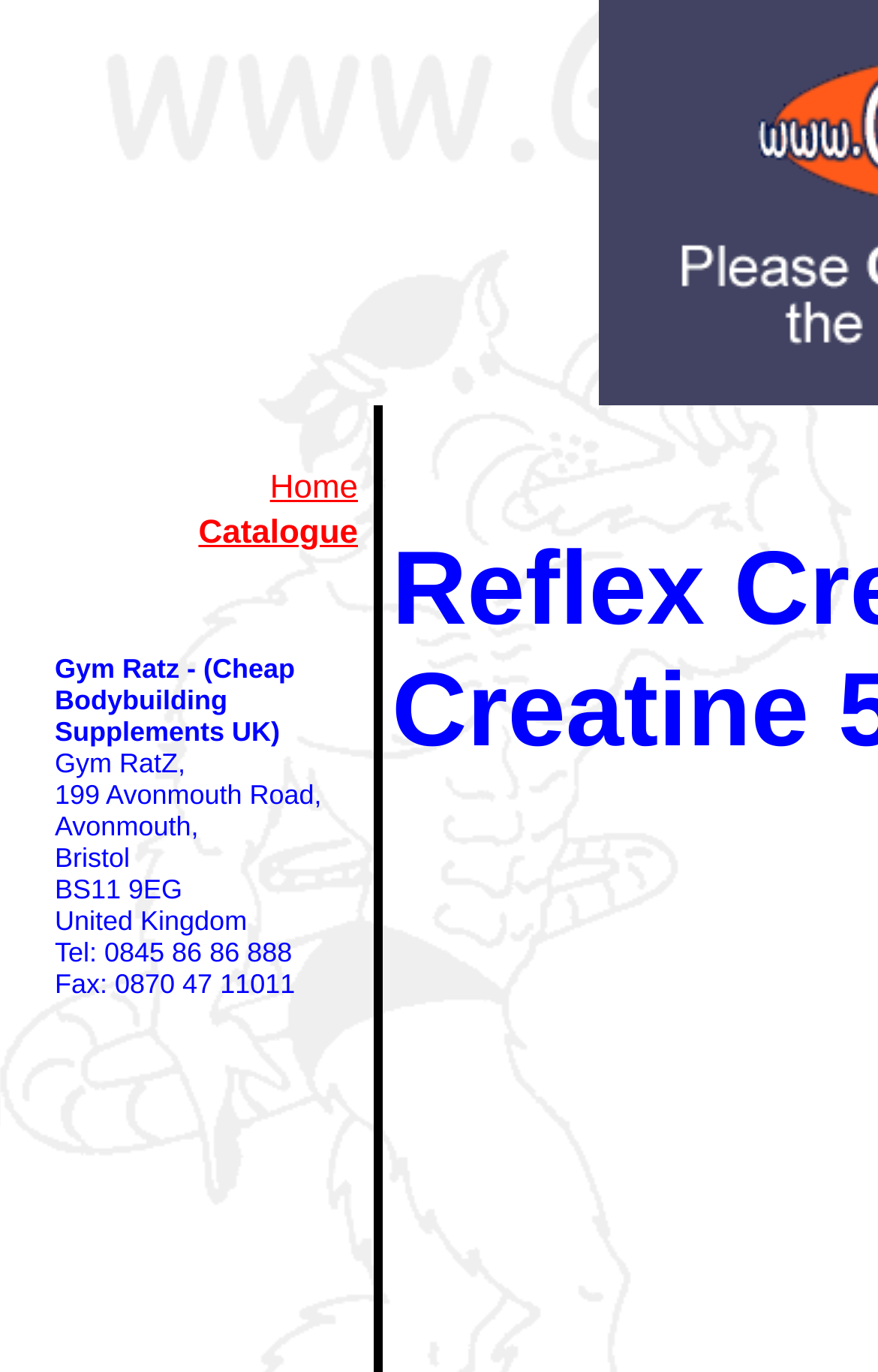Answer the question below with a single word or a brief phrase: 
What is the company name?

Gym Ratz